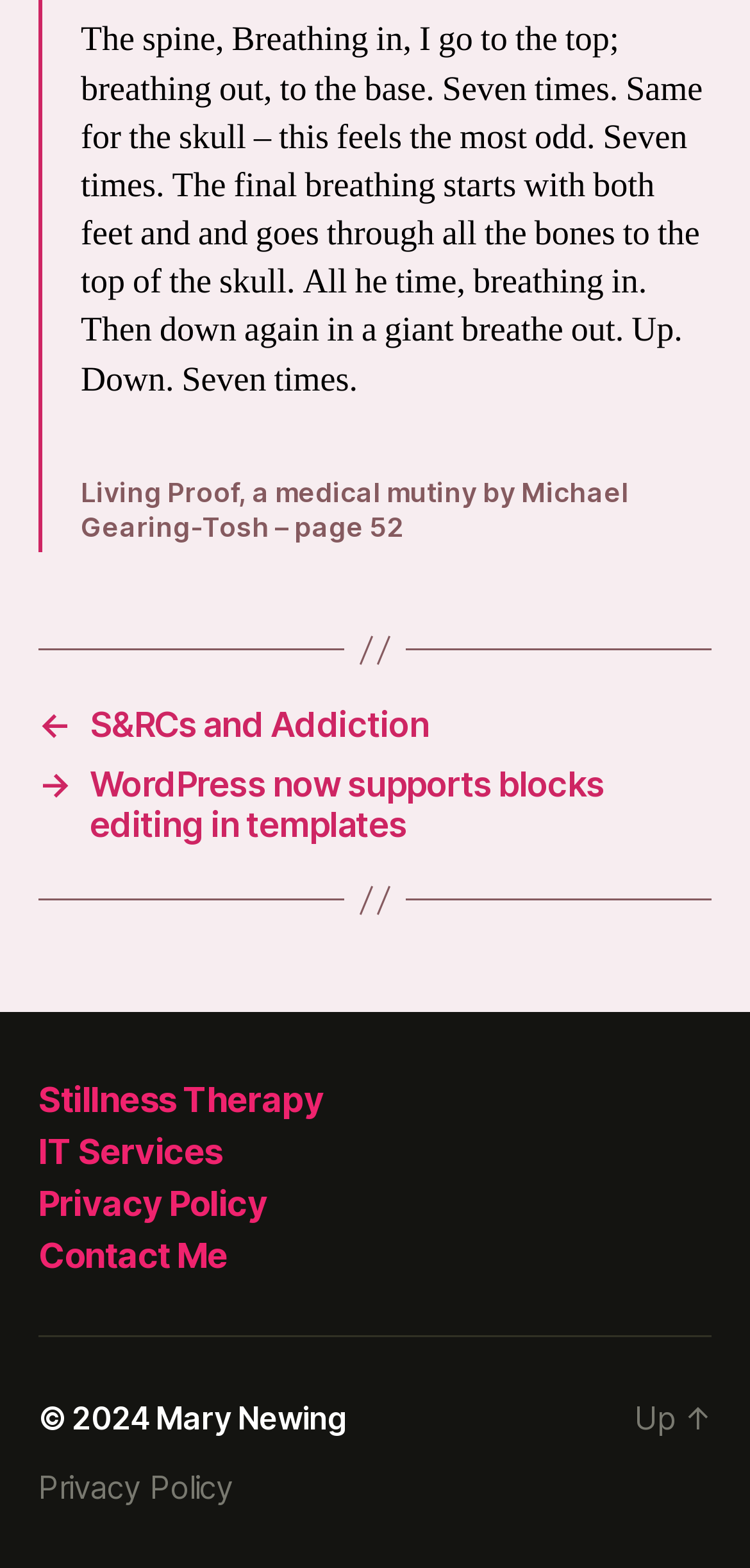Locate the bounding box coordinates of the area where you should click to accomplish the instruction: "visit Stillness Therapy".

[0.051, 0.688, 0.432, 0.714]